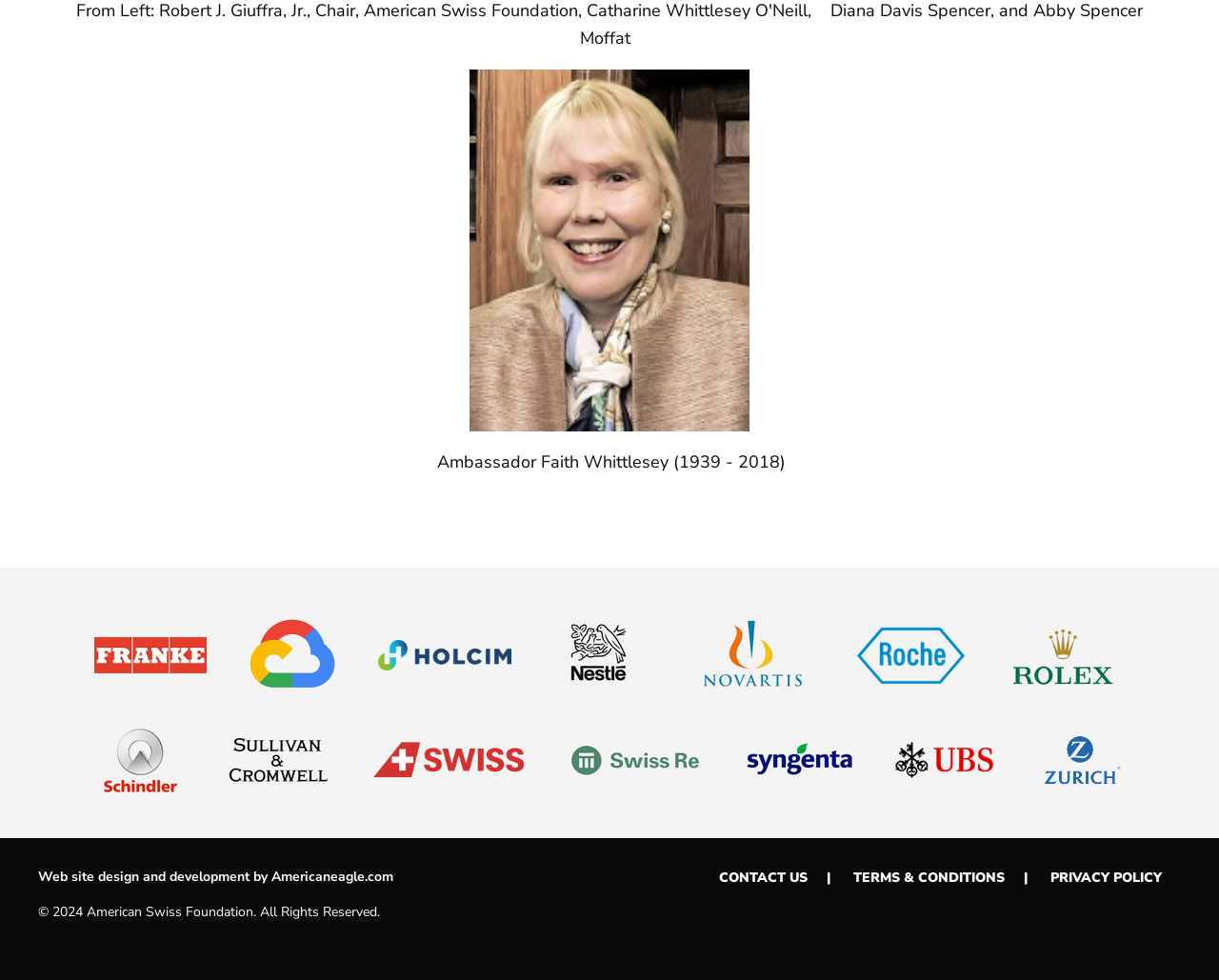Please identify the bounding box coordinates of the clickable area that will allow you to execute the instruction: "View the Google Cloud logo".

[0.201, 0.627, 0.279, 0.71]